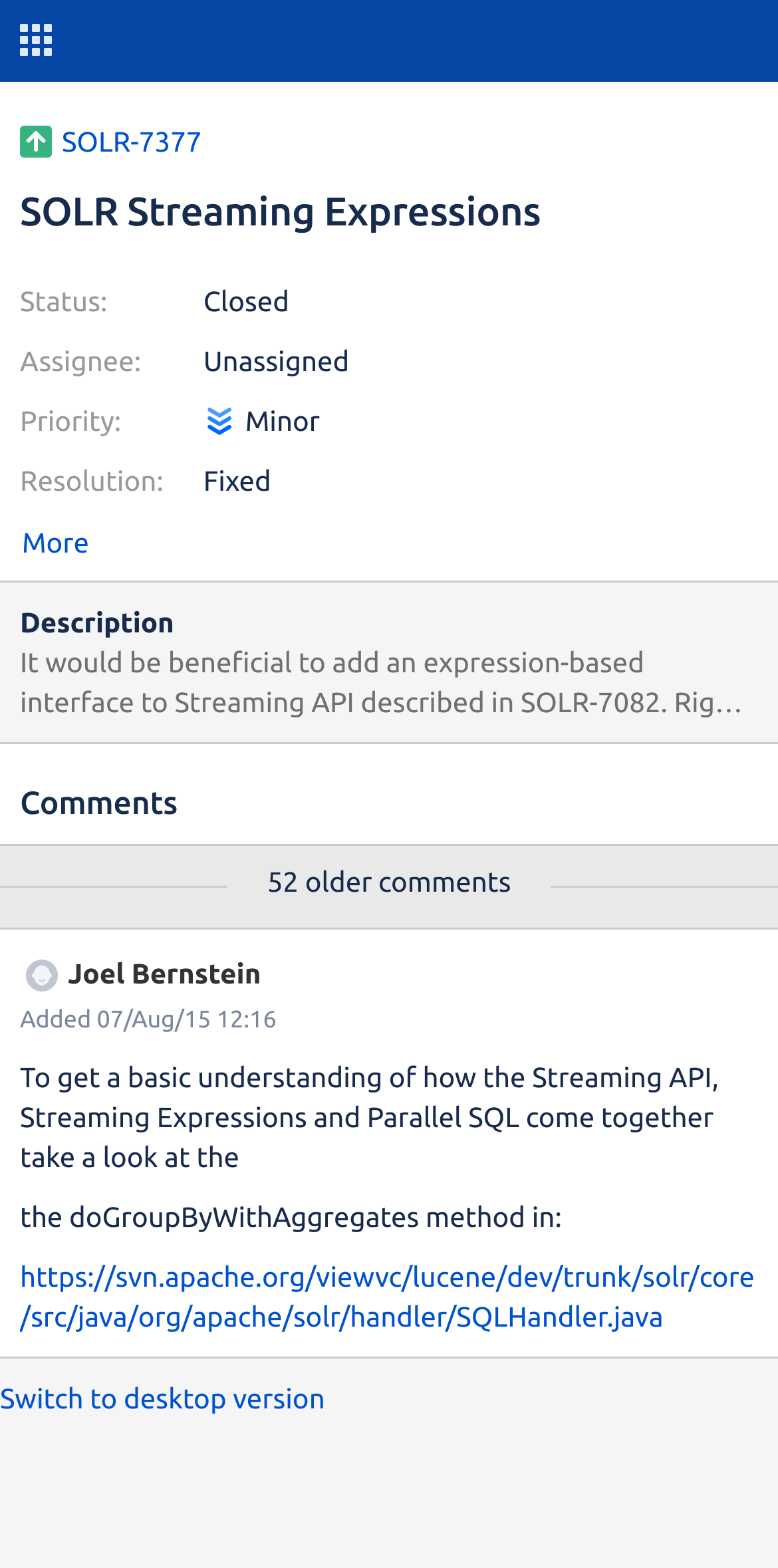Using the provided element description: "Switch to desktop version", identify the bounding box coordinates. The coordinates should be four floats between 0 and 1 in the order [left, top, right, bottom].

[0.0, 0.88, 0.418, 0.901]